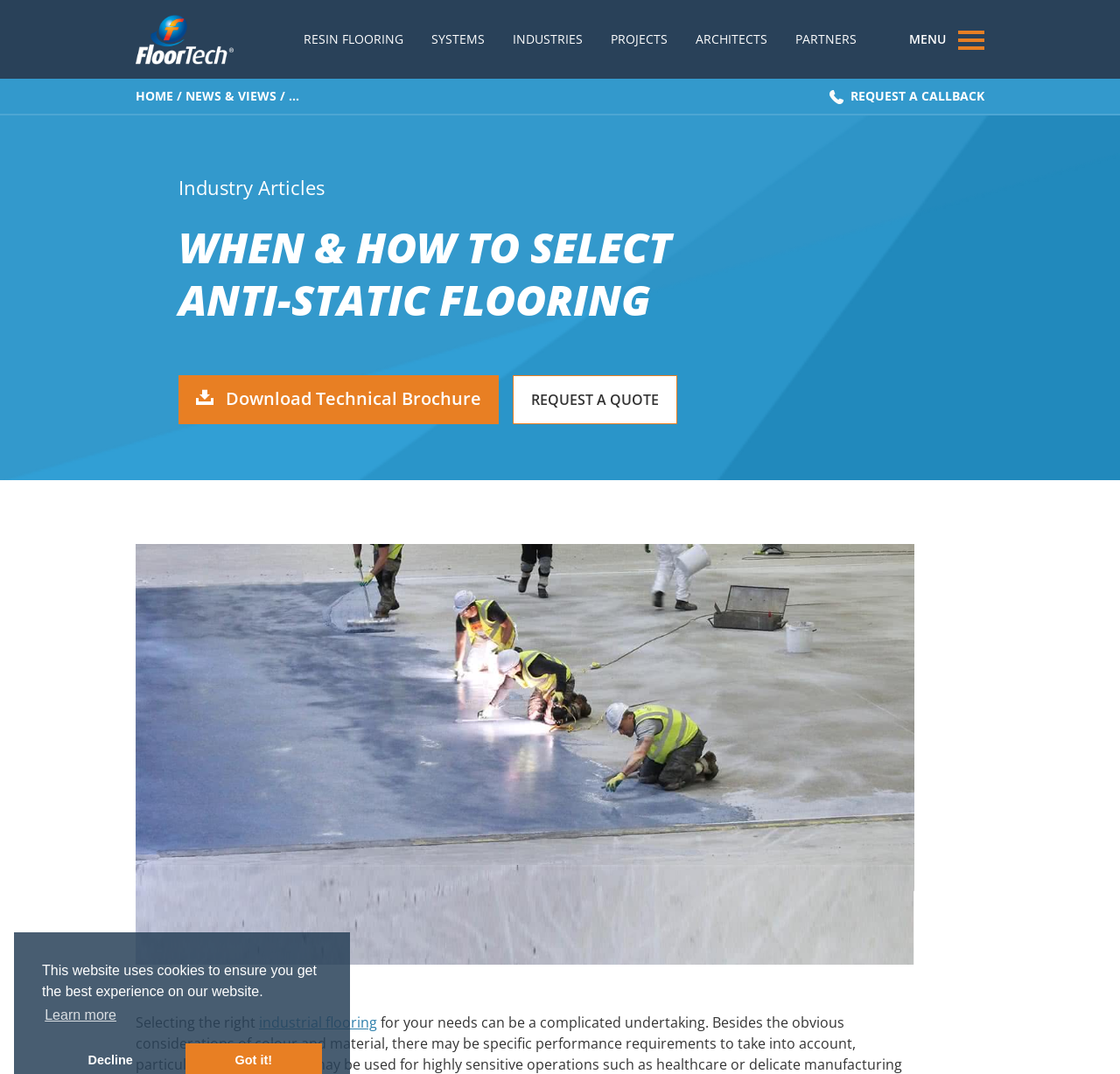What is the purpose of the 'REQUEST A CALLBACK' button?
Answer the question with a thorough and detailed explanation.

The 'REQUEST A CALLBACK' button is likely used to allow users to request a callback from the company or a representative, possibly to discuss their flooring needs or to get more information about their products or services.